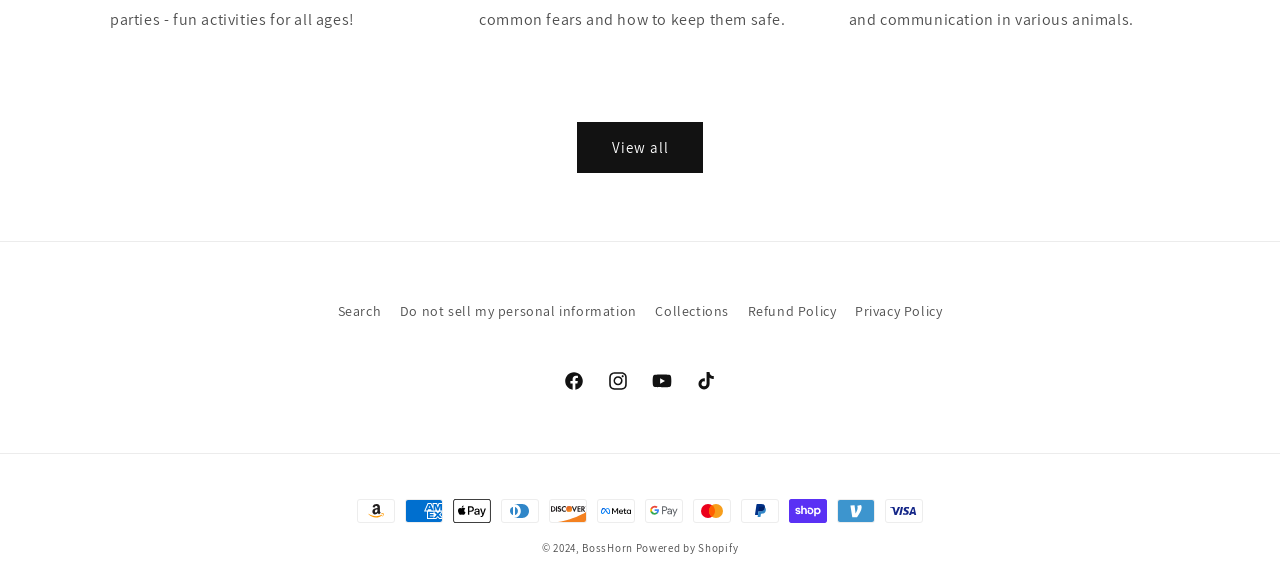What is the text of the link at the top right corner?
By examining the image, provide a one-word or phrase answer.

View all Latest blog posts